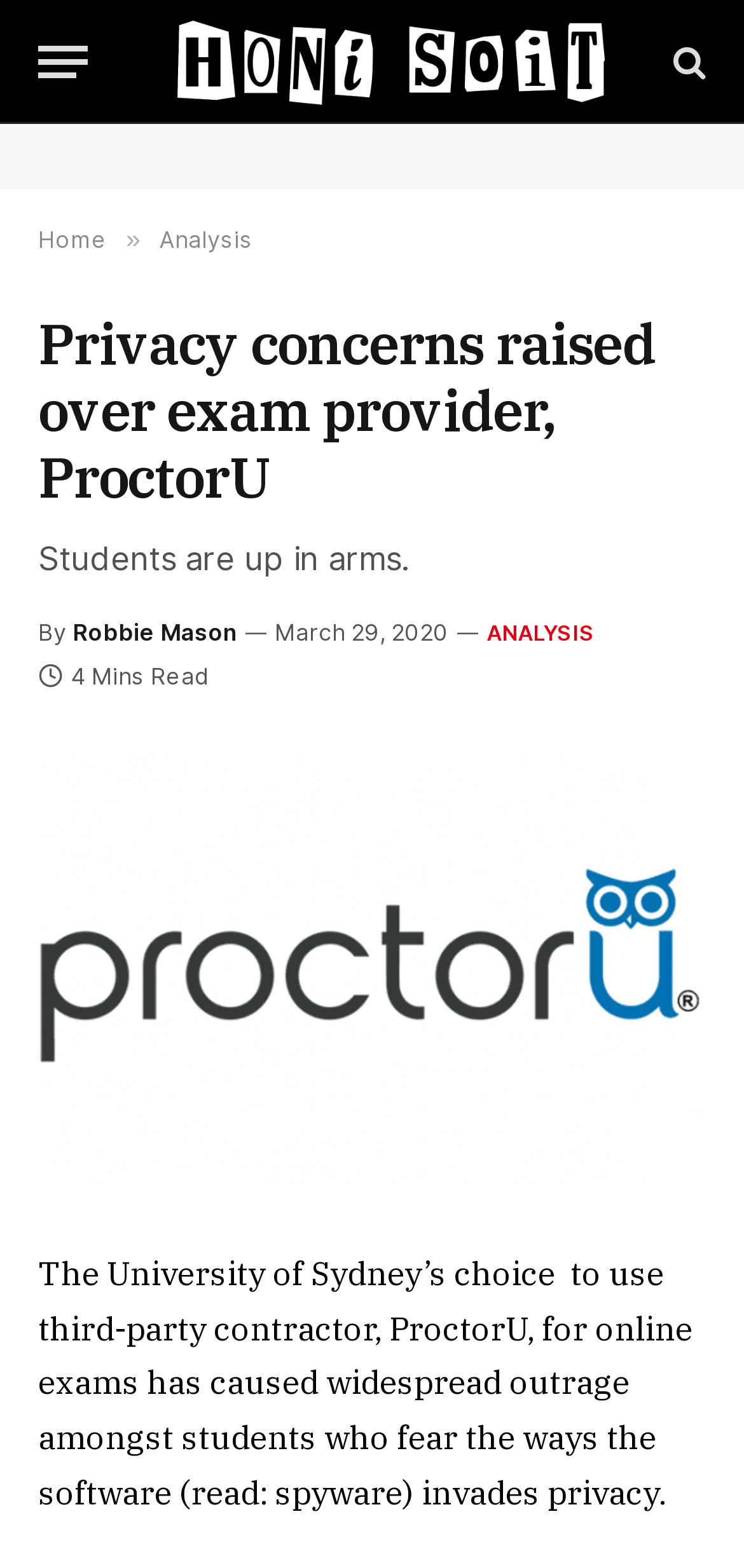What is the concern of the students?
Look at the image and respond with a one-word or short-phrase answer.

Privacy